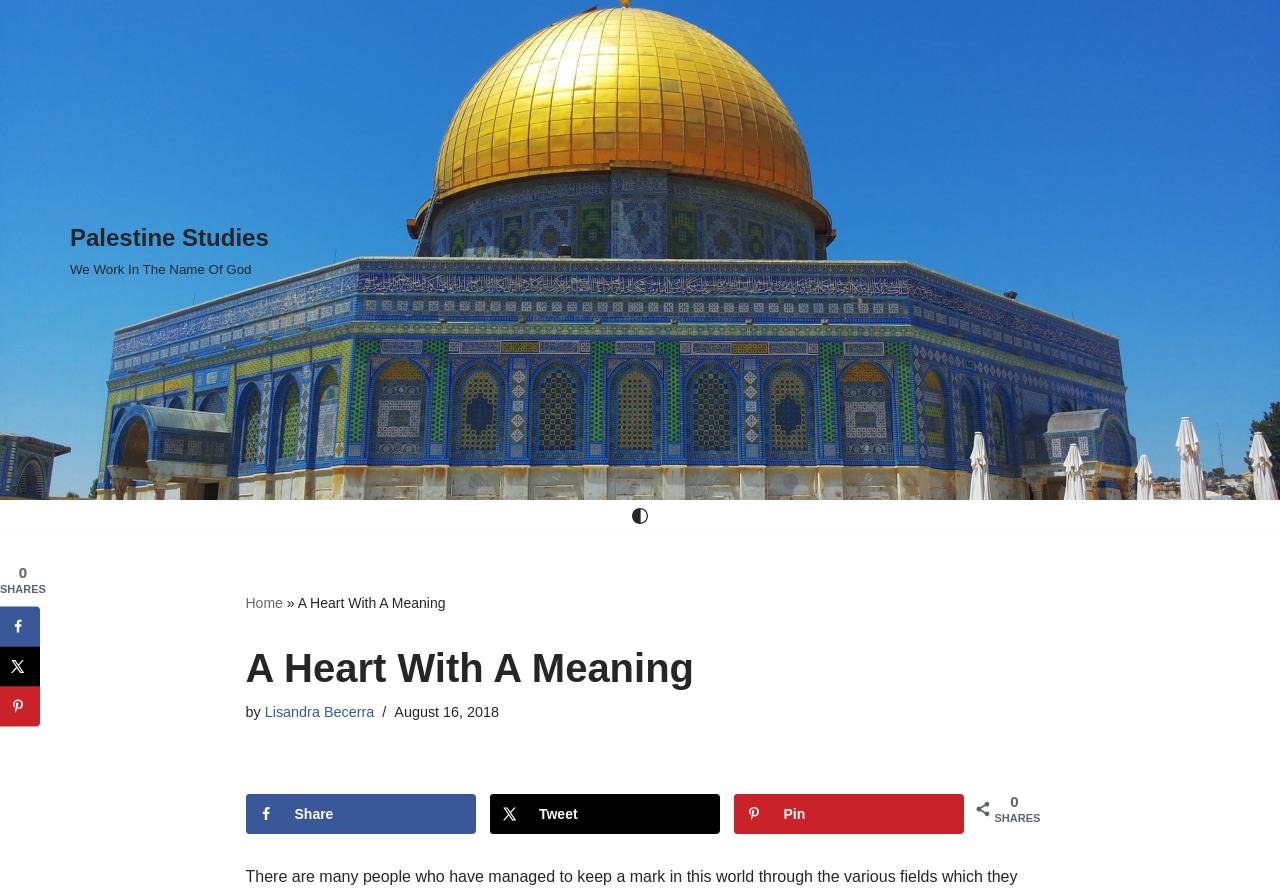Pinpoint the bounding box coordinates of the area that must be clicked to complete this instruction: "Switch the palette".

[0.494, 0.568, 0.506, 0.586]